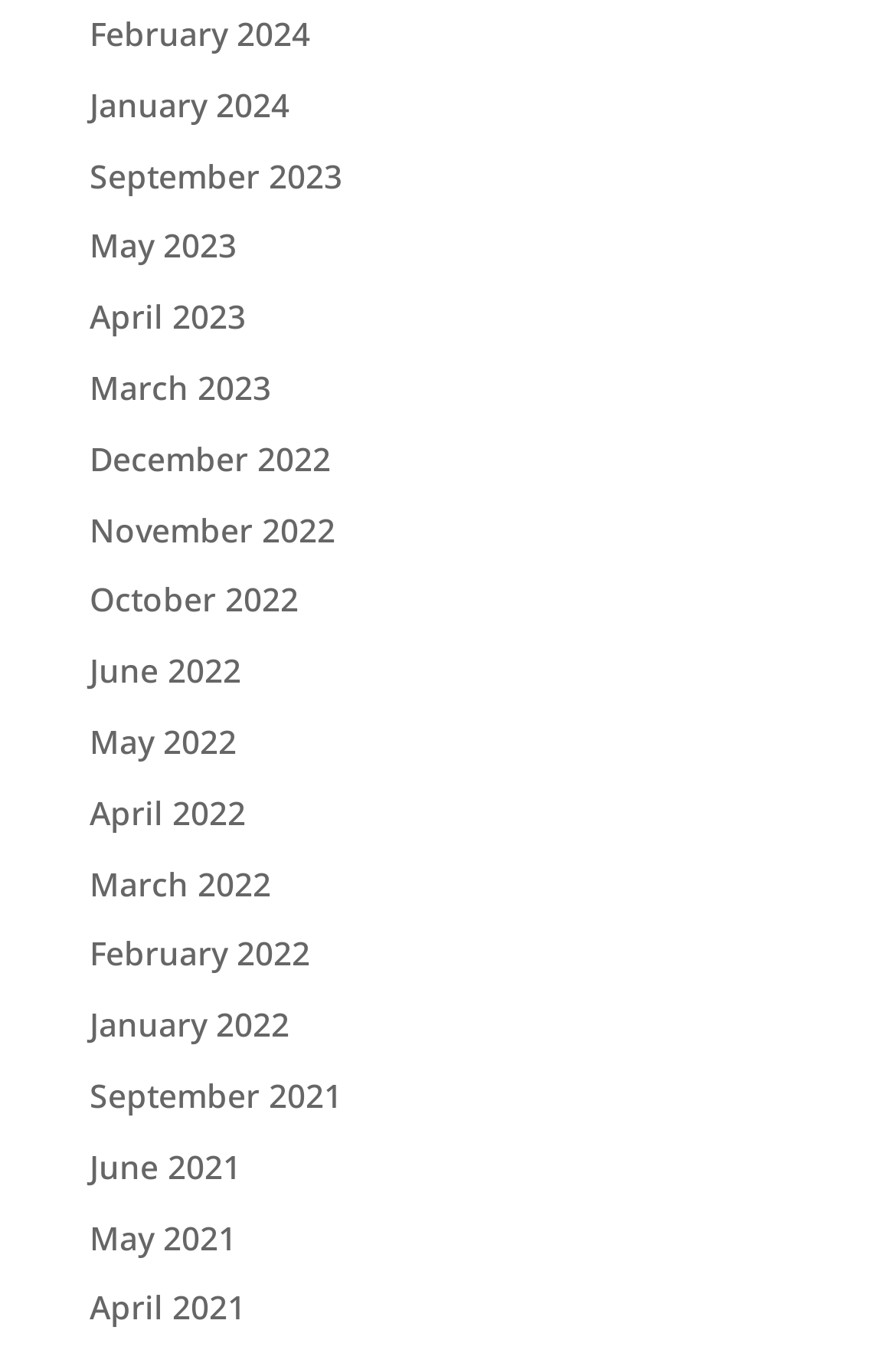Please identify the coordinates of the bounding box for the clickable region that will accomplish this instruction: "access April 2023".

[0.1, 0.218, 0.274, 0.25]